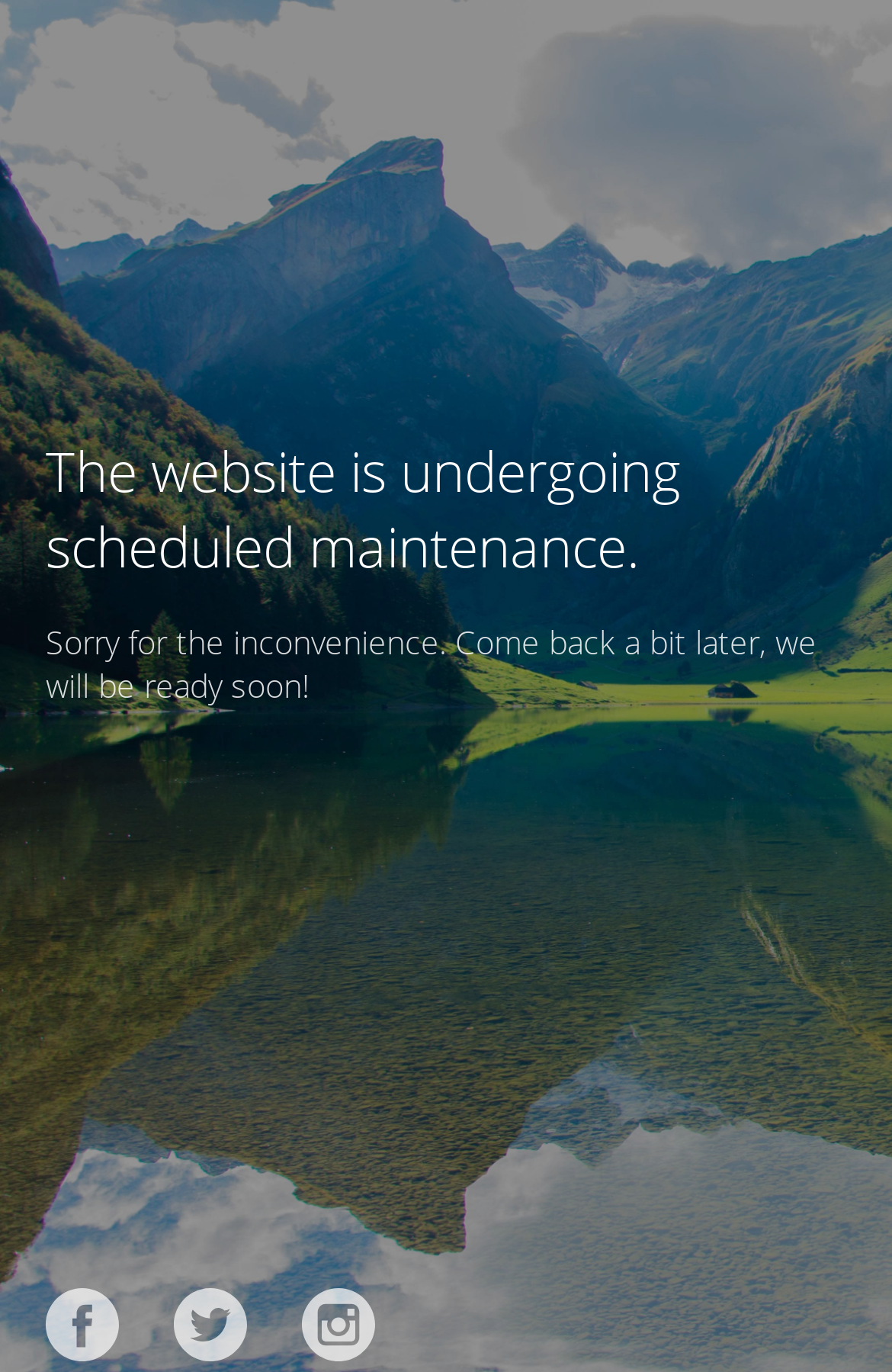What is the website currently undergoing?
Look at the image and respond with a one-word or short-phrase answer.

Scheduled maintenance